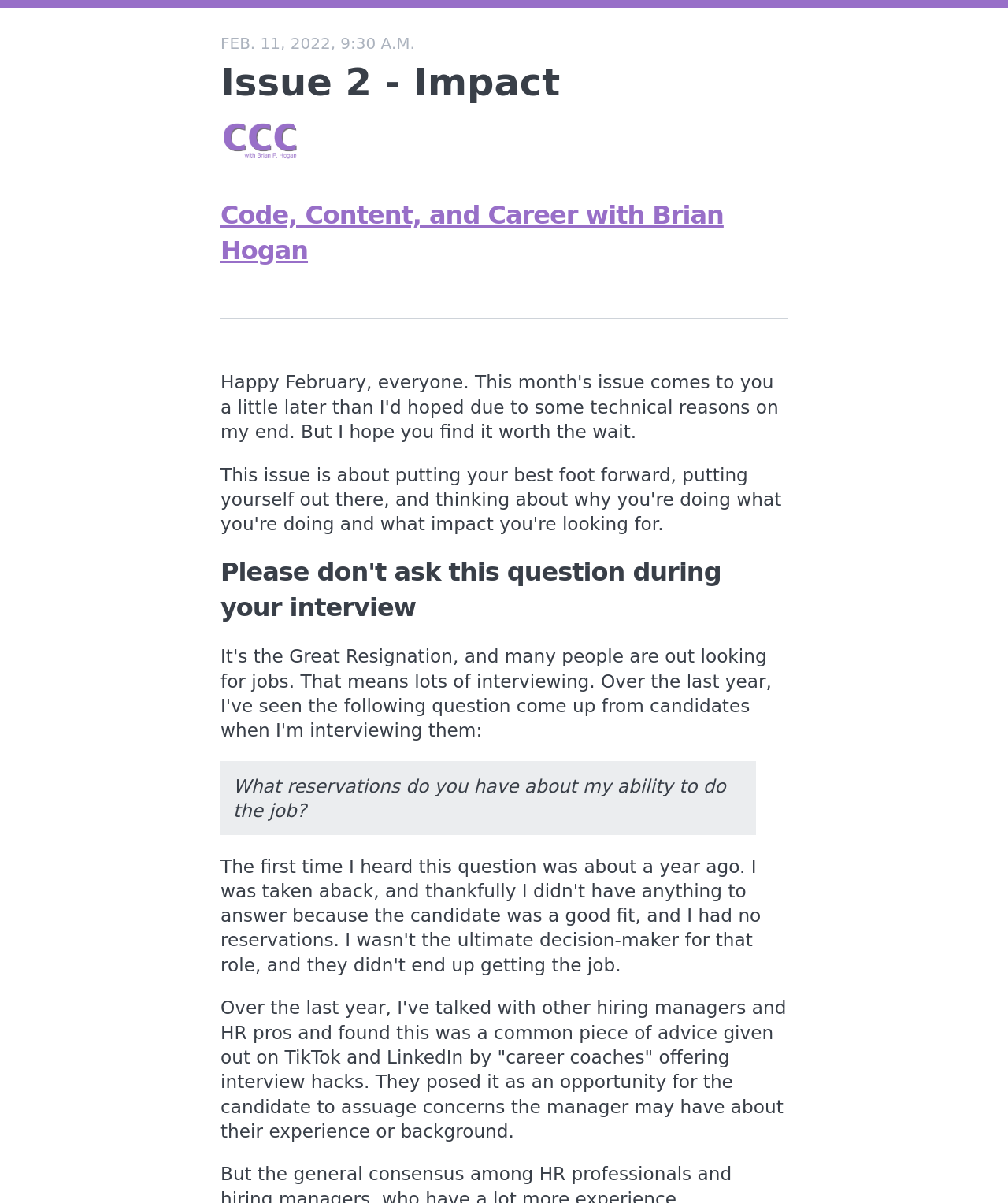Please give a succinct answer using a single word or phrase:
What is the topic of the interview mentioned in the article?

Career